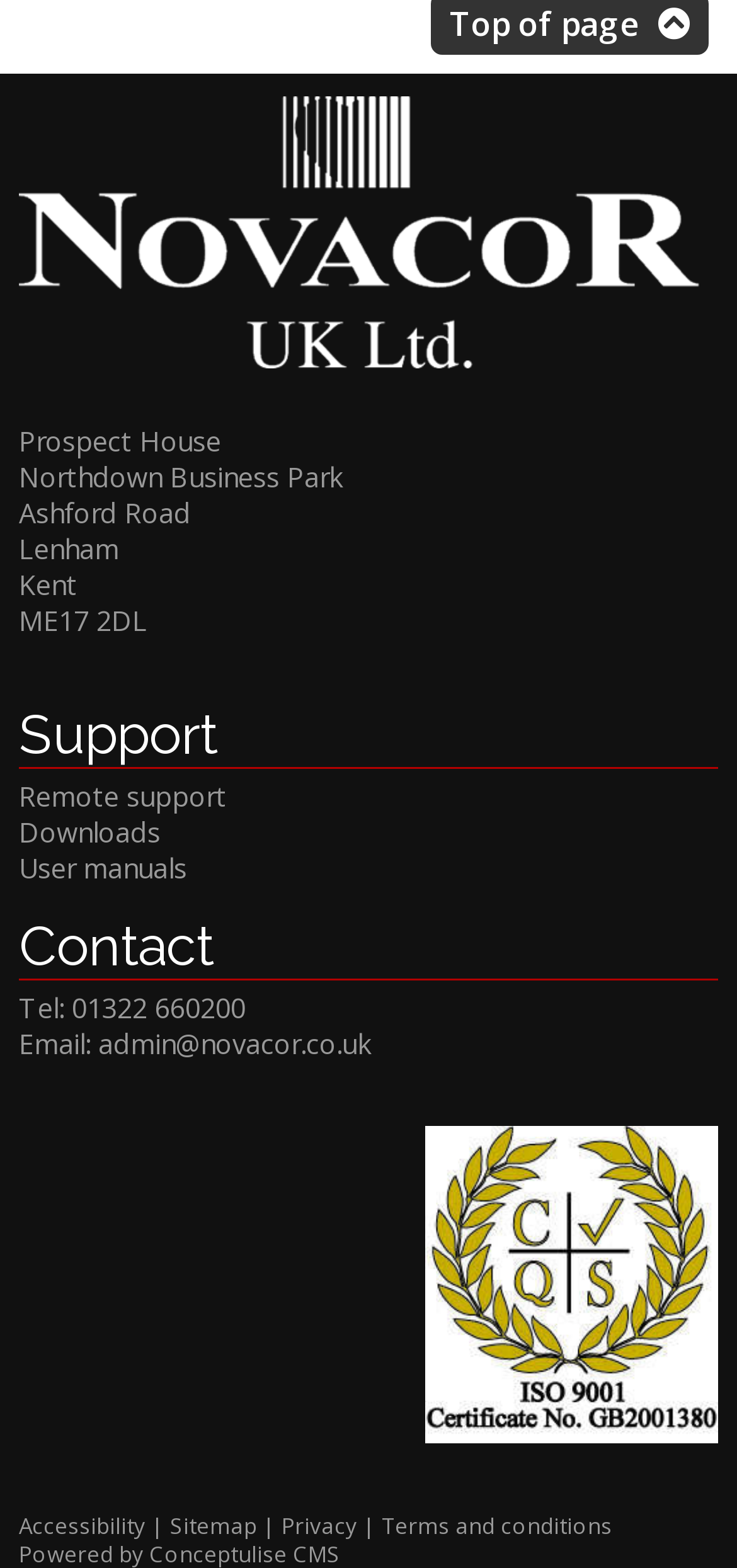Pinpoint the bounding box coordinates of the element that must be clicked to accomplish the following instruction: "Read the article 'Don’t Be Affraid To Buy A Home. Use This Information To Help'". The coordinates should be in the format of four float numbers between 0 and 1, i.e., [left, top, right, bottom].

None